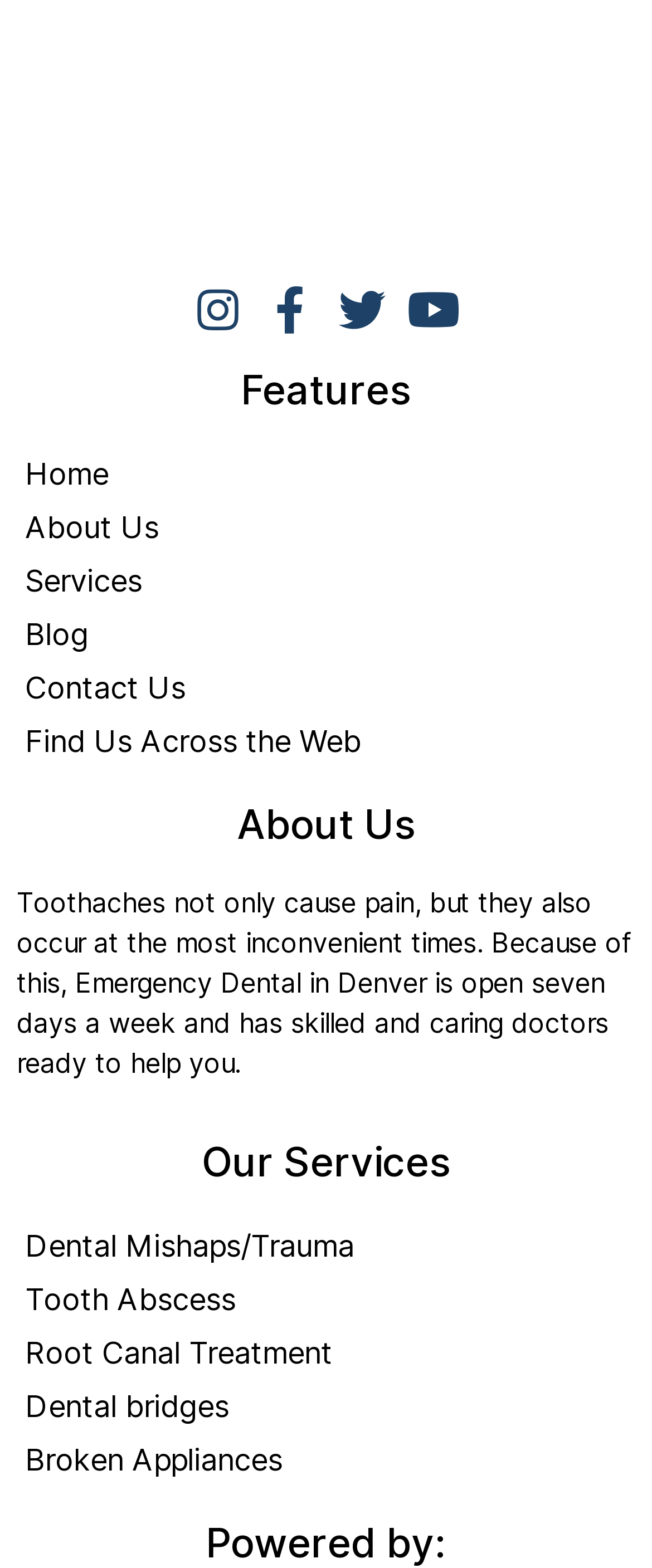Respond to the question with just a single word or phrase: 
What services are provided by the dental clinic?

Dental Mishaps/Trauma, Tooth Abscess, etc.